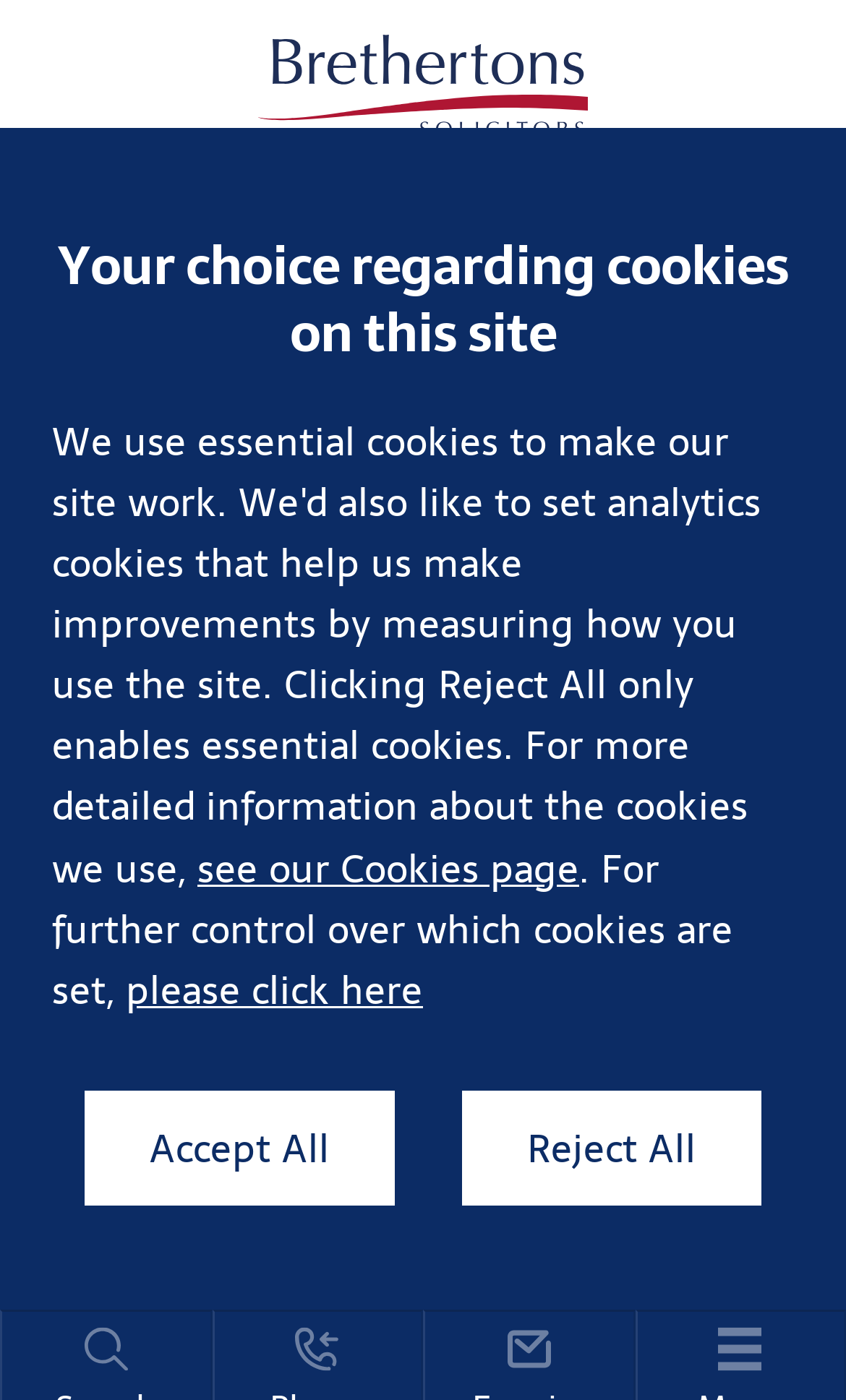Please find the bounding box coordinates of the section that needs to be clicked to achieve this instruction: "Learn about Prenuptial Agreements".

[0.062, 0.724, 0.533, 0.756]